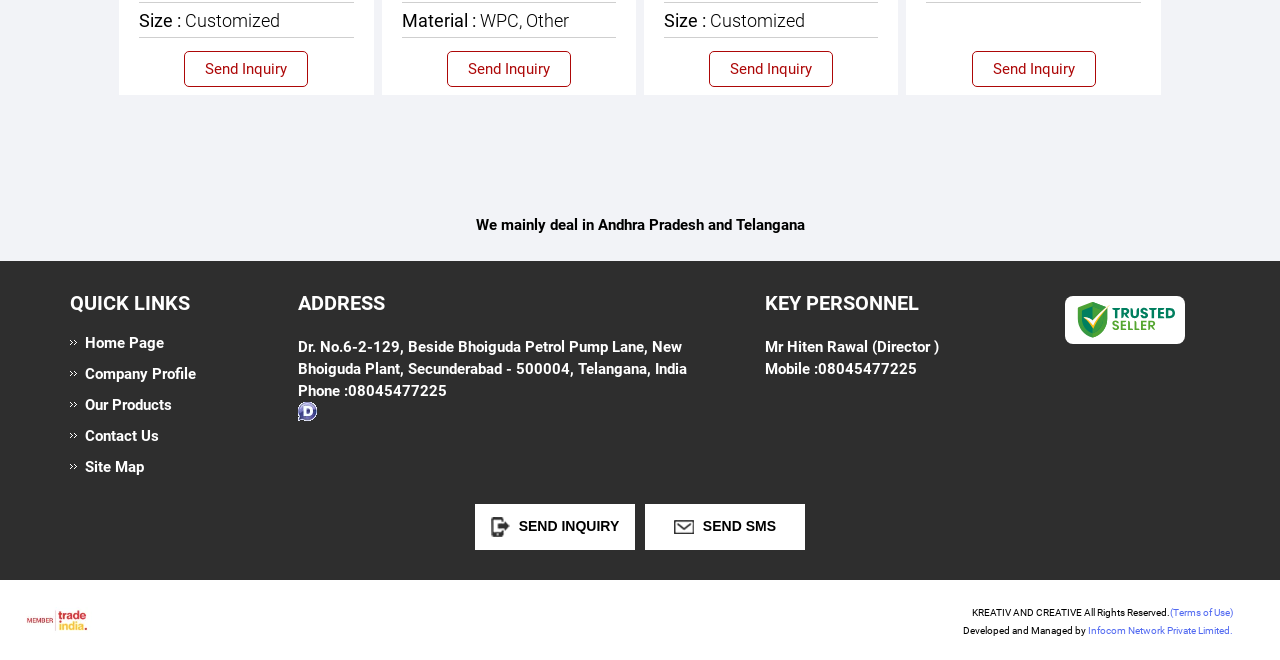Can you provide the bounding box coordinates for the element that should be clicked to implement the instruction: "View 'Company Profile'"?

[0.055, 0.552, 0.188, 0.58]